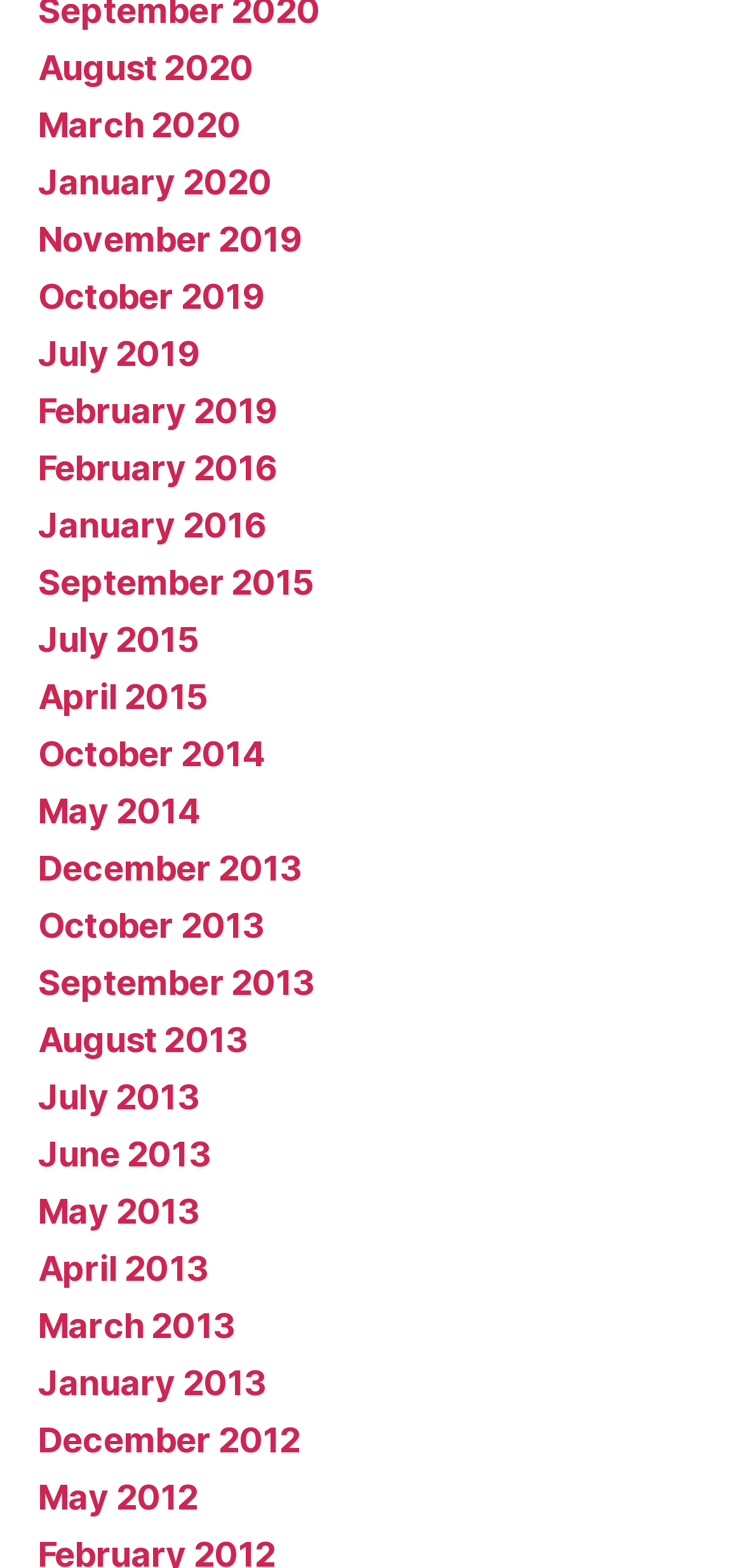Kindly determine the bounding box coordinates of the area that needs to be clicked to fulfill this instruction: "go to January 2016".

[0.051, 0.323, 0.358, 0.348]